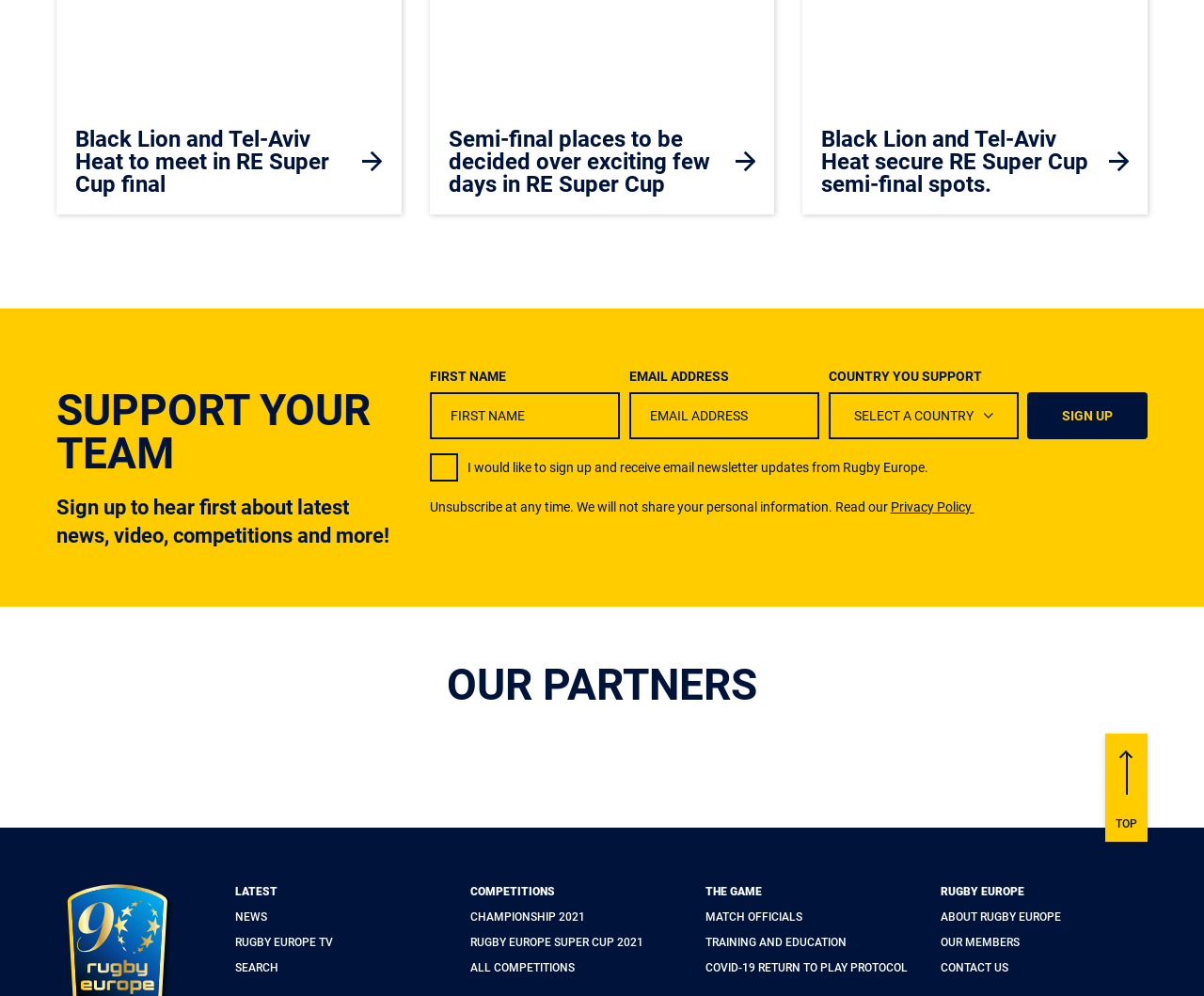Show the bounding box coordinates of the element that should be clicked to complete the task: "Read privacy policy".

[0.74, 0.501, 0.809, 0.516]